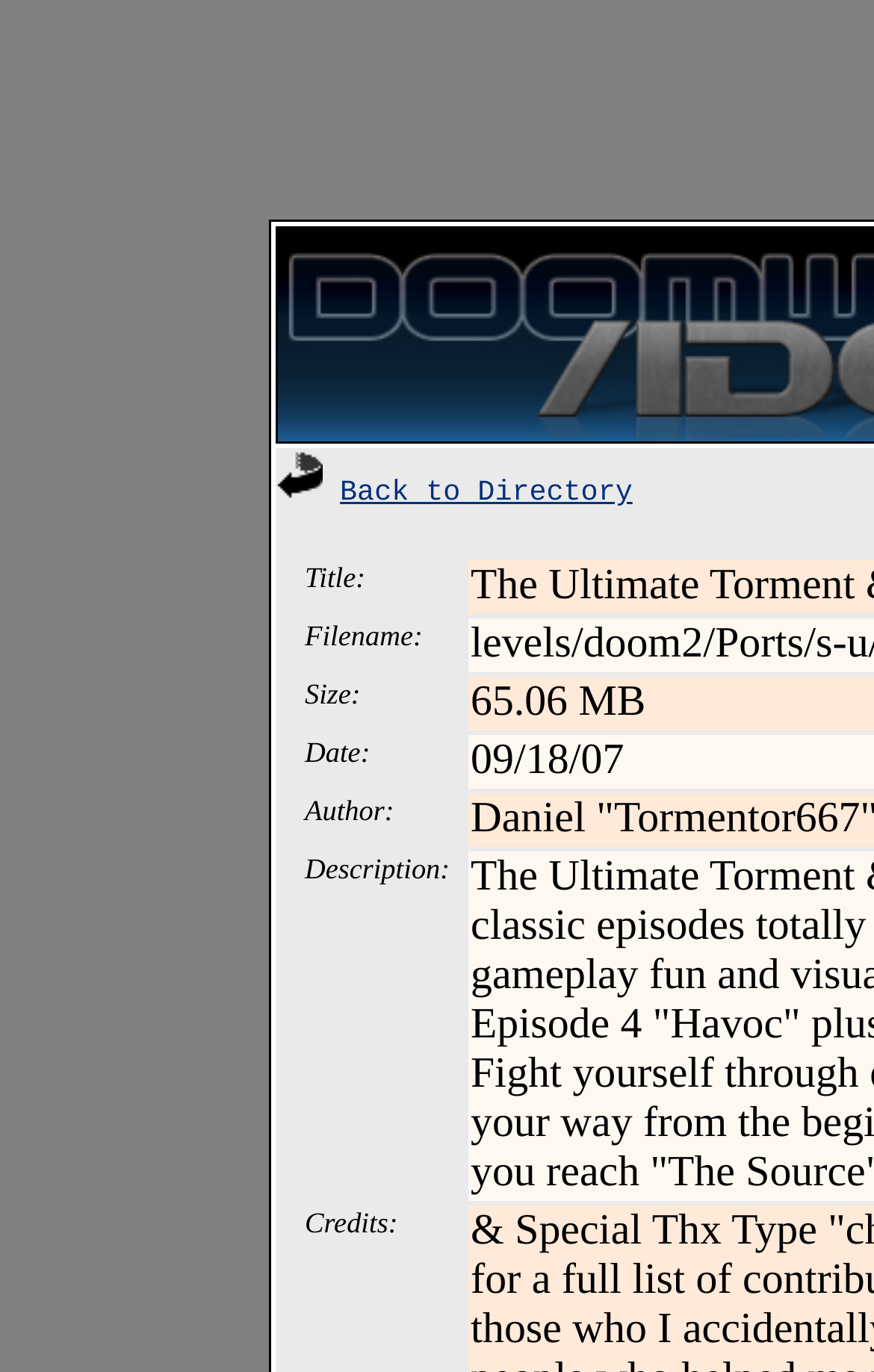What is the last field in the gridcell?
Refer to the screenshot and respond with a concise word or phrase.

Description